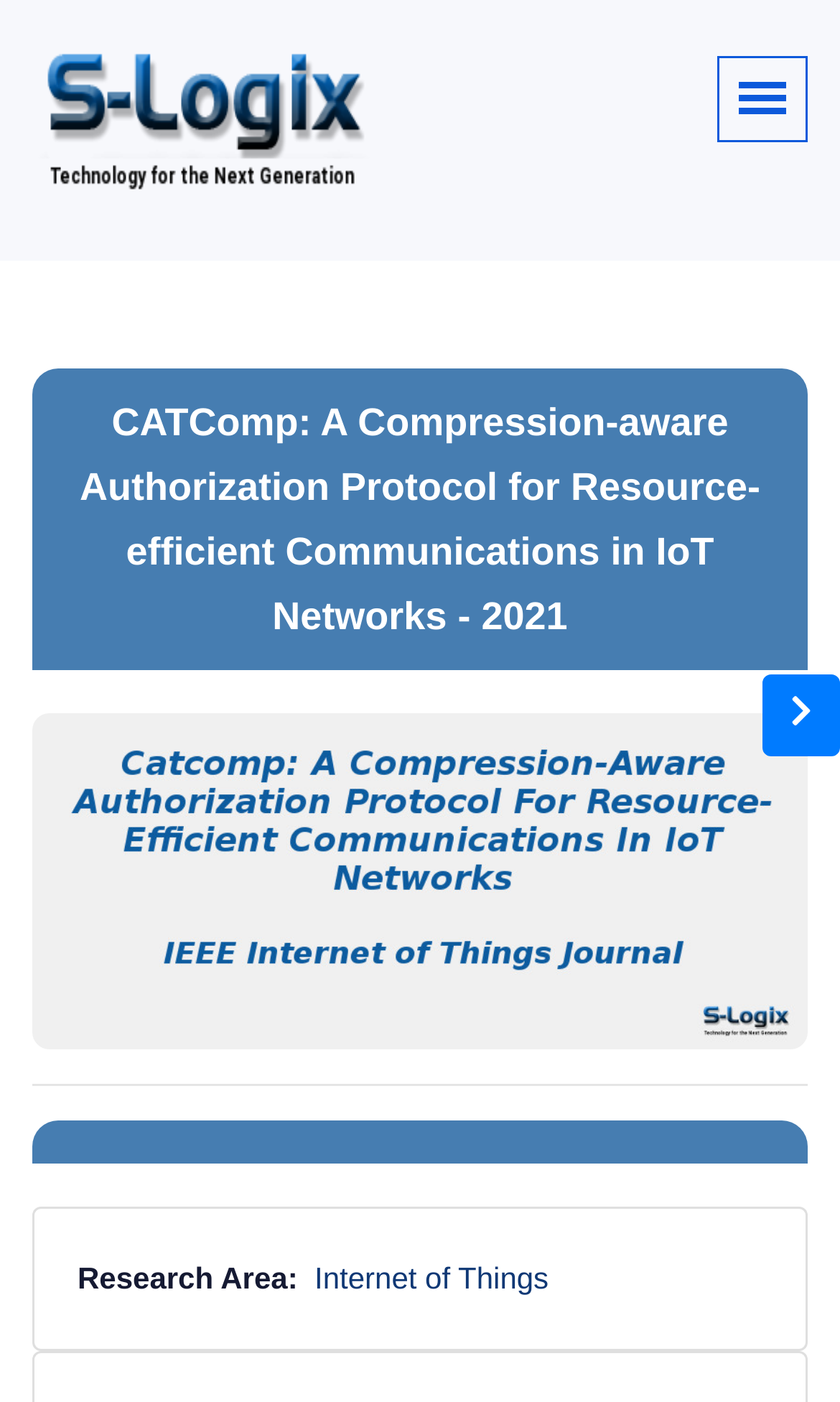Determine and generate the text content of the webpage's headline.

S-Logix (OPC) Private Limited